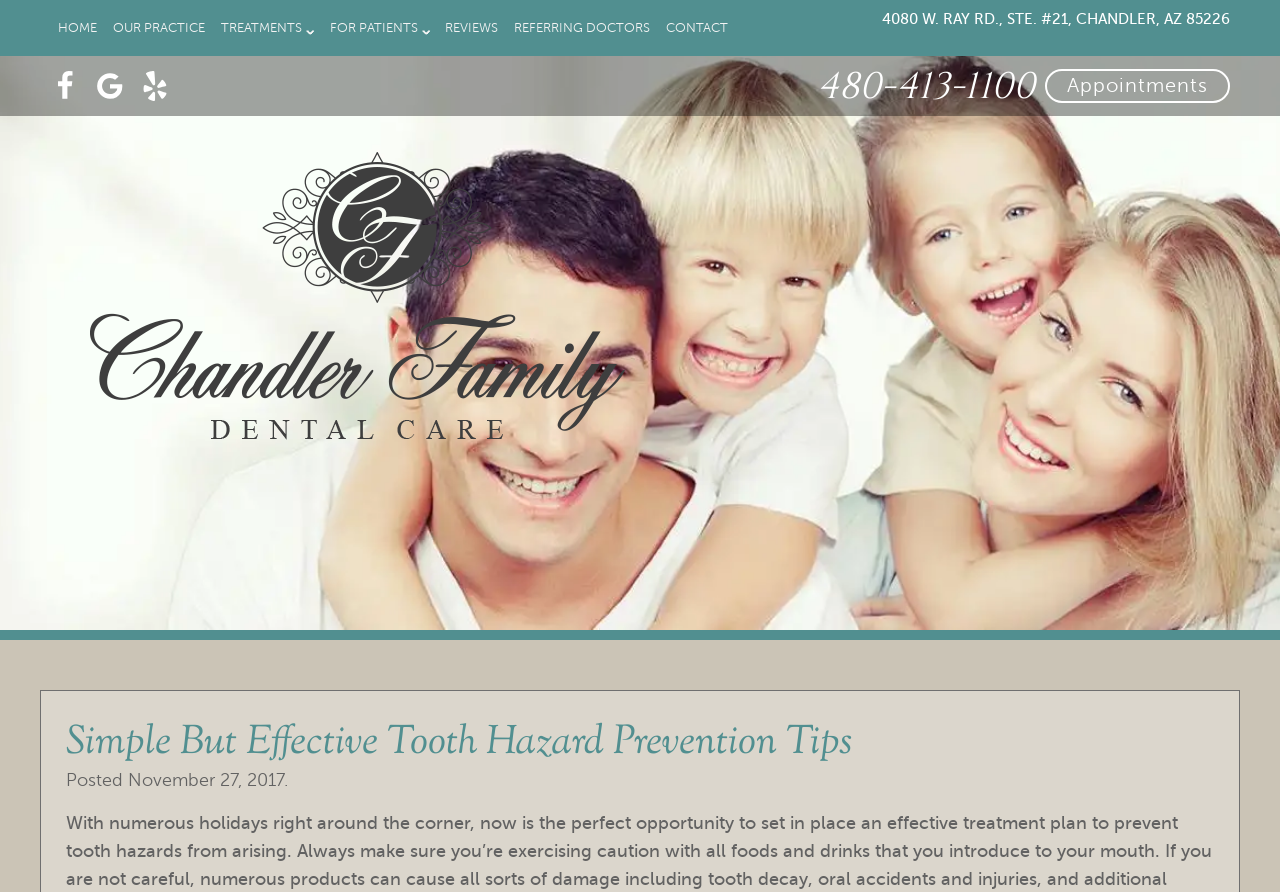Provide the bounding box coordinates of the area you need to click to execute the following instruction: "Click the Facebook Link".

[0.039, 0.08, 0.062, 0.113]